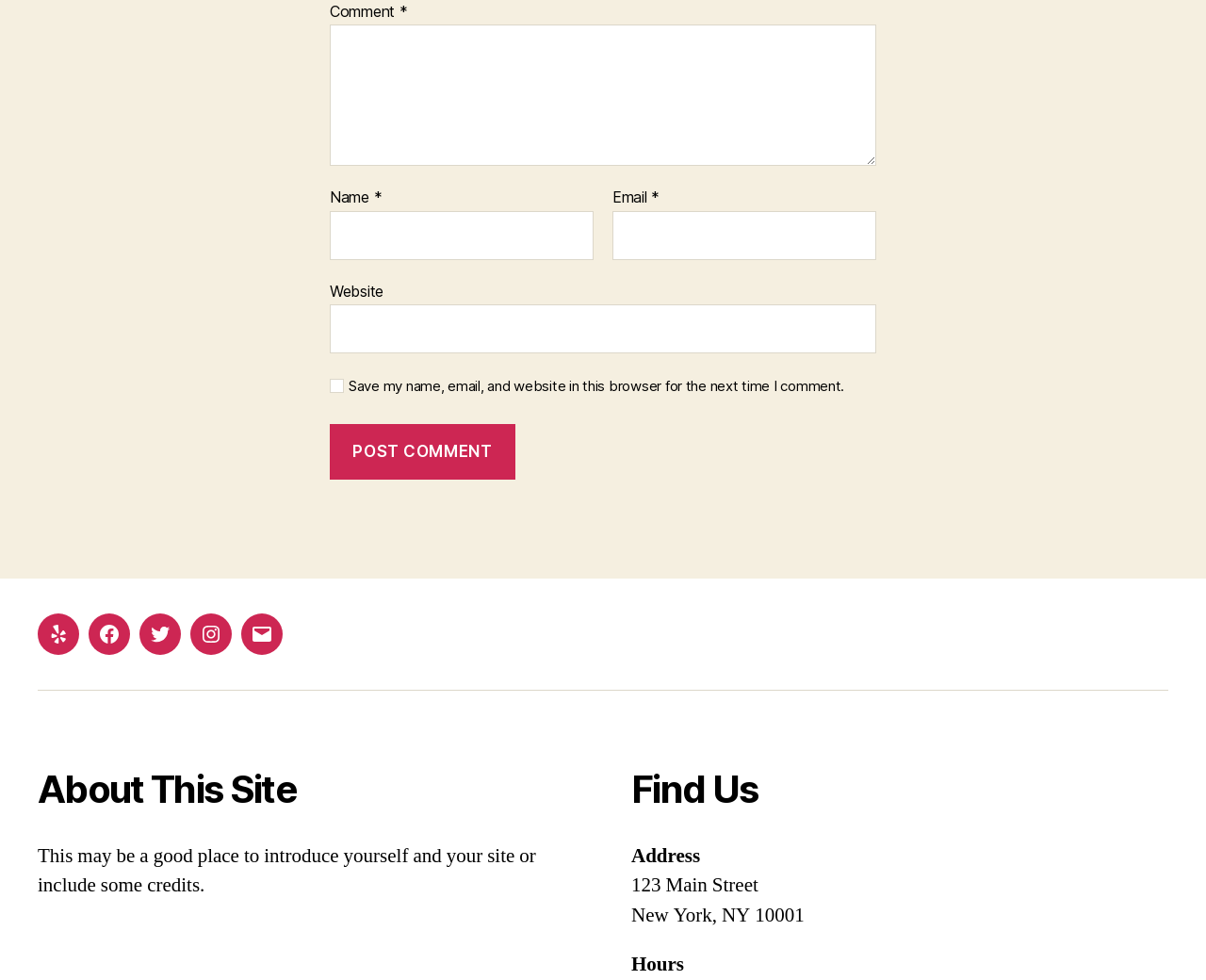What is the purpose of the checkbox below the 'Email' textbox?
Based on the visual details in the image, please answer the question thoroughly.

The checkbox is labeled 'Save my name, email, and website in this browser for the next time I comment', indicating that it is used to save the commenter's information for future comments.